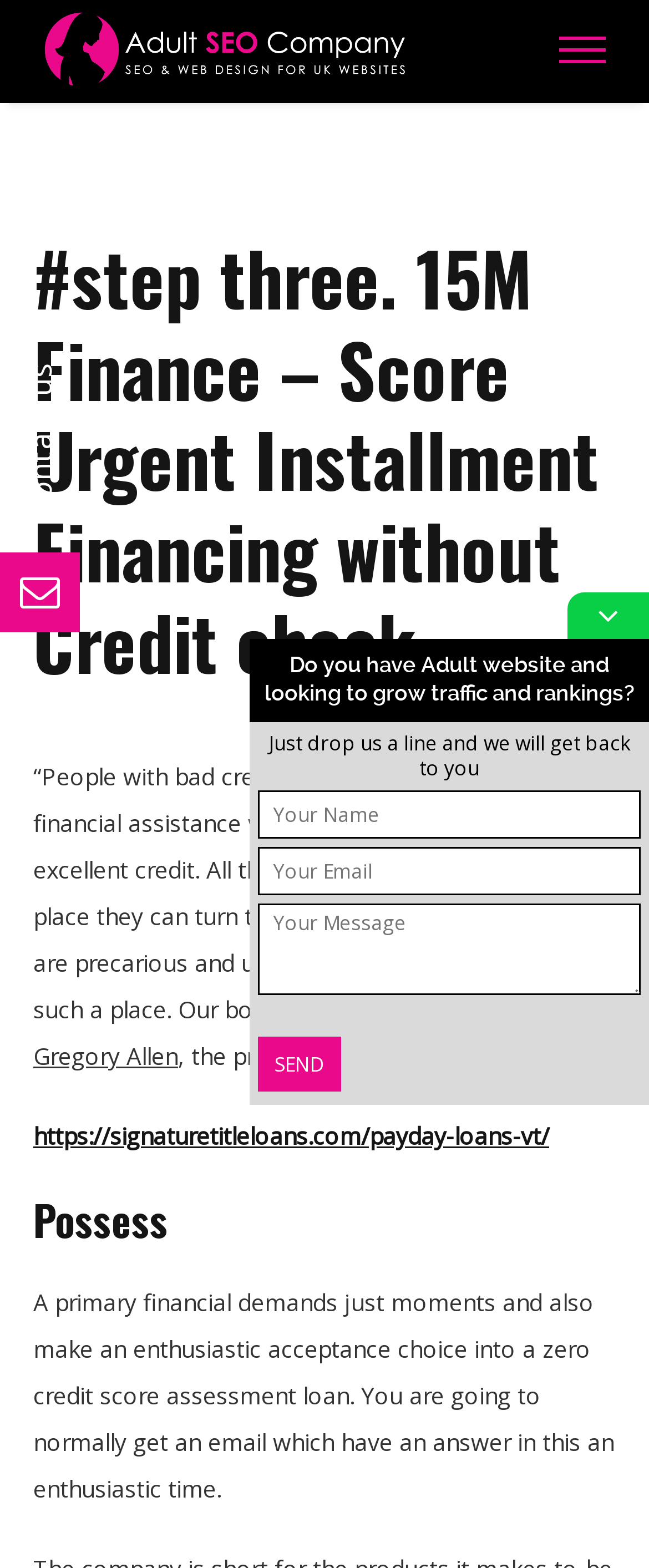Provide the bounding box coordinates of the area you need to click to execute the following instruction: "Enter the captcha code".

[0.397, 0.744, 0.987, 0.783]